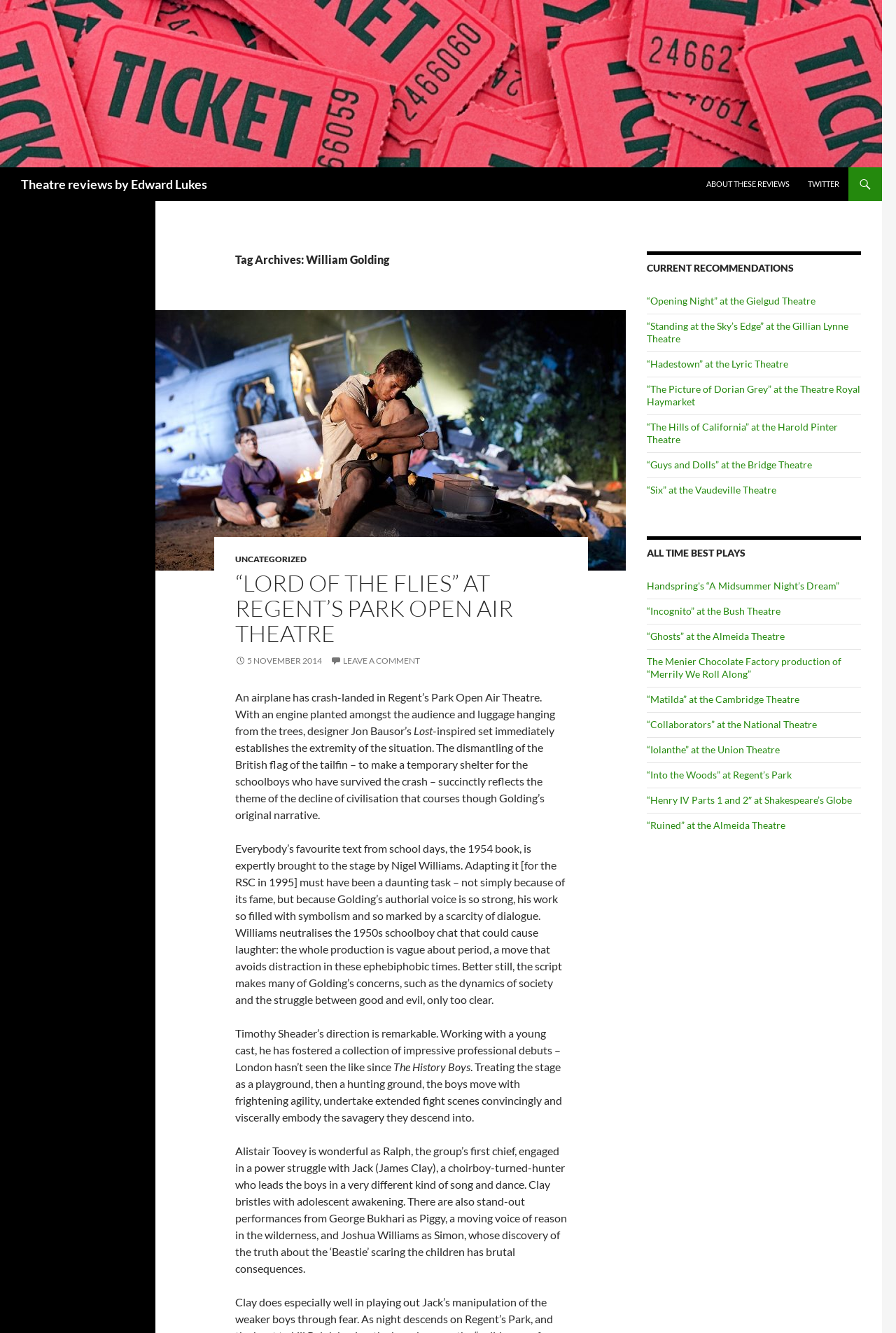Determine which piece of text is the heading of the webpage and provide it.

Theatre reviews by Edward Lukes